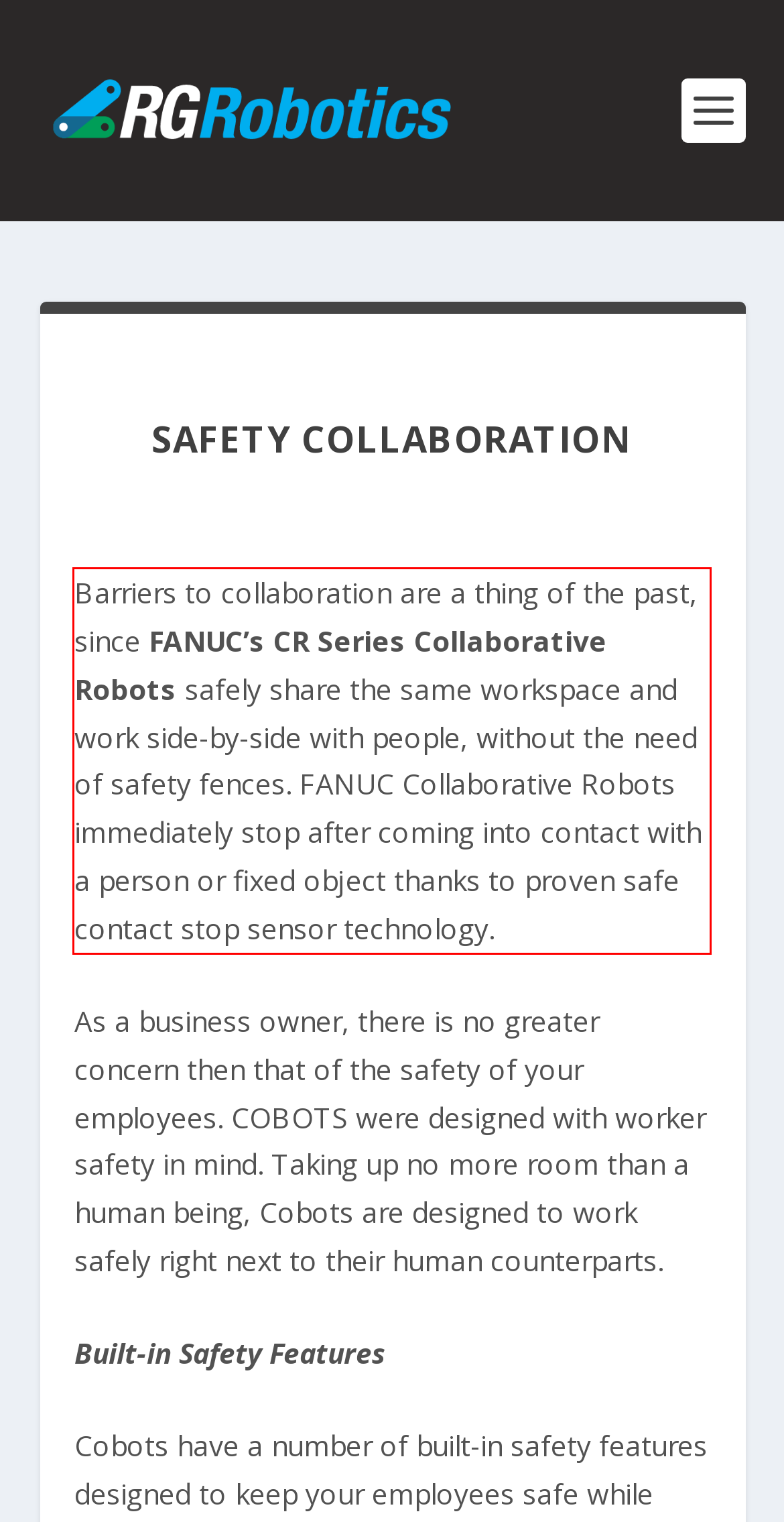You are provided with a screenshot of a webpage that includes a UI element enclosed in a red rectangle. Extract the text content inside this red rectangle.

Barriers to collaboration are a thing of the past, since FANUC’s CR Series Collaborative Robots safely share the same workspace and work side-by-side with people, without the need of safety fences. FANUC Collaborative Robots immediately stop after coming into contact with a person or fixed object thanks to proven safe contact stop sensor technology.